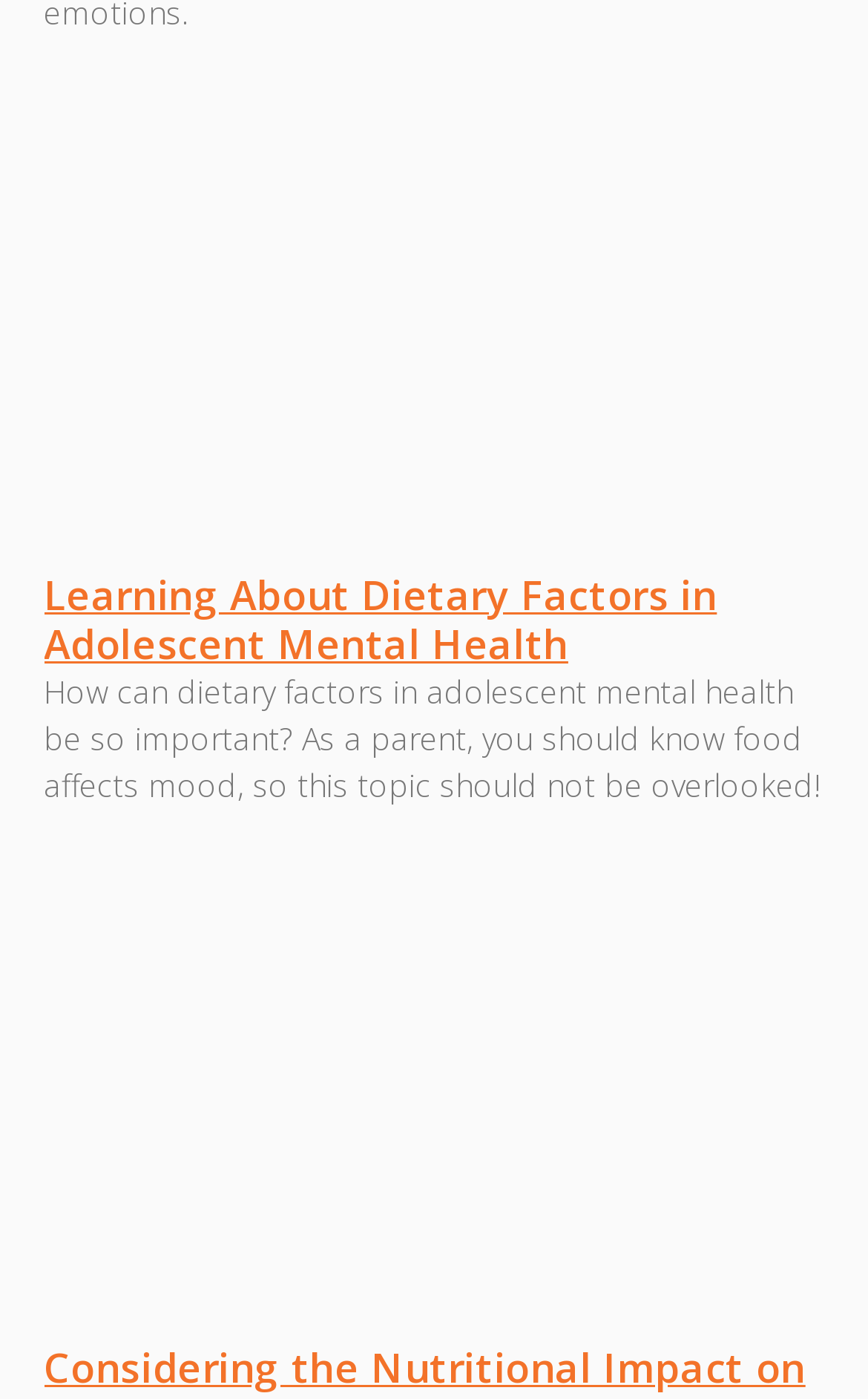Determine the bounding box of the UI component based on this description: "Let’s start". The bounding box coordinates should be four float values between 0 and 1, i.e., [left, top, right, bottom].

[0.095, 0.894, 0.39, 0.977]